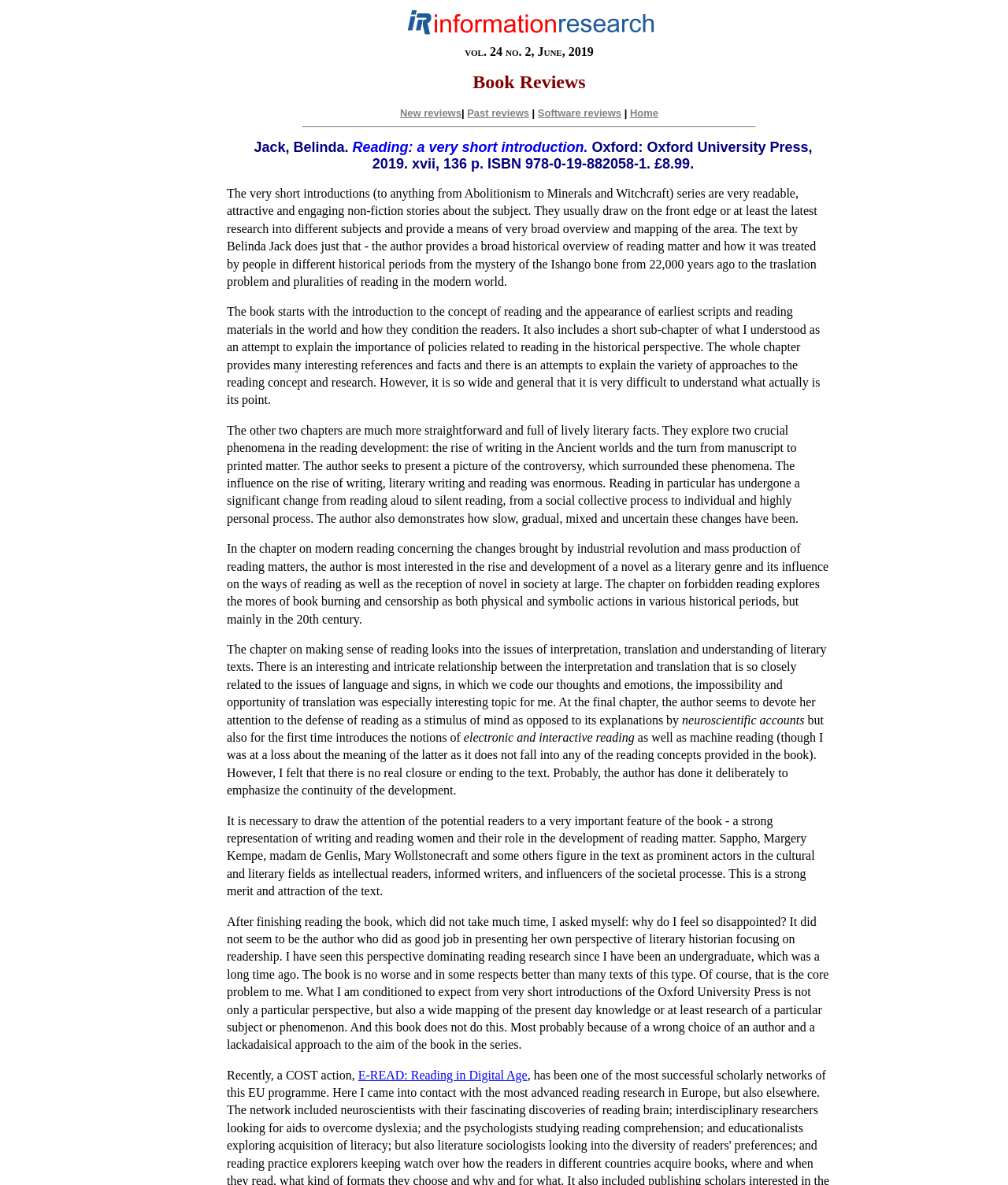What is the focus of the chapter on modern reading?
Refer to the screenshot and respond with a concise word or phrase.

Rise and development of the novel